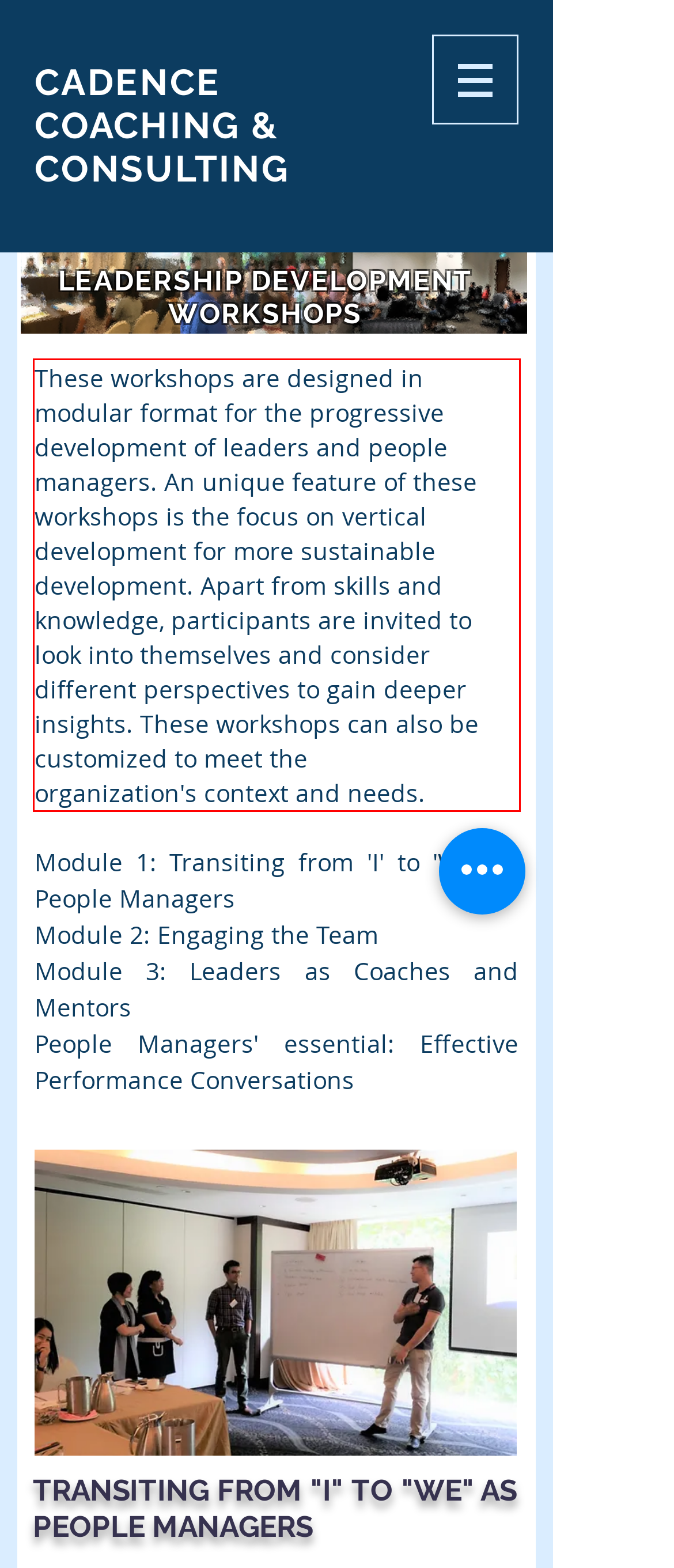Please examine the screenshot of the webpage and read the text present within the red rectangle bounding box.

These workshops are designed in modular format for the progressive development of leaders and people managers. An unique feature of these workshops is the focus on vertical development for more sustainable development. Apart from skills and knowledge, participants are invited to look into themselves and consider different perspectives to gain deeper insights. These workshops can also be customized to meet the organization's context and needs.